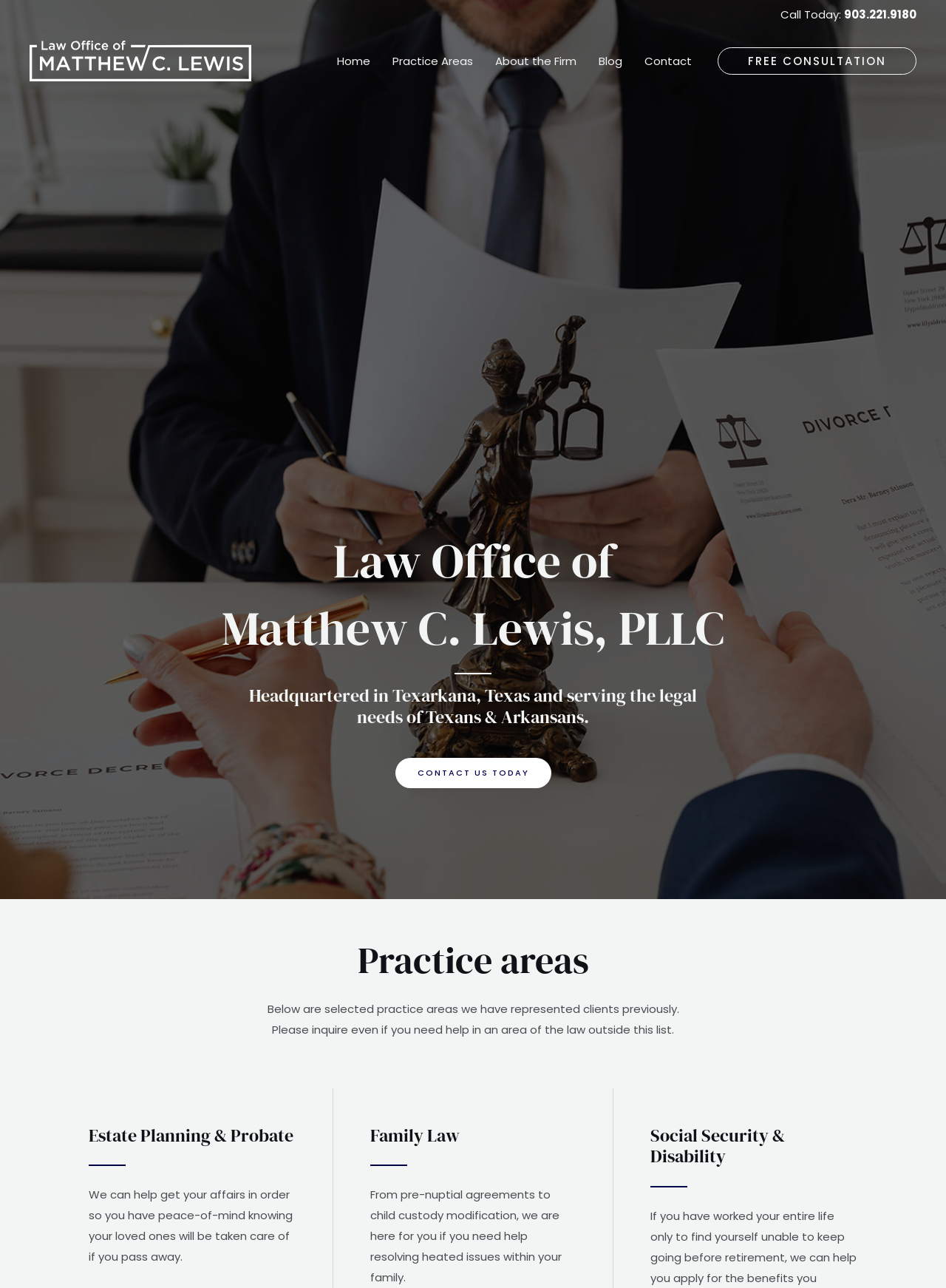Find the headline of the webpage and generate its text content.

Law Office of
Matthew C. Lewis, PLLC